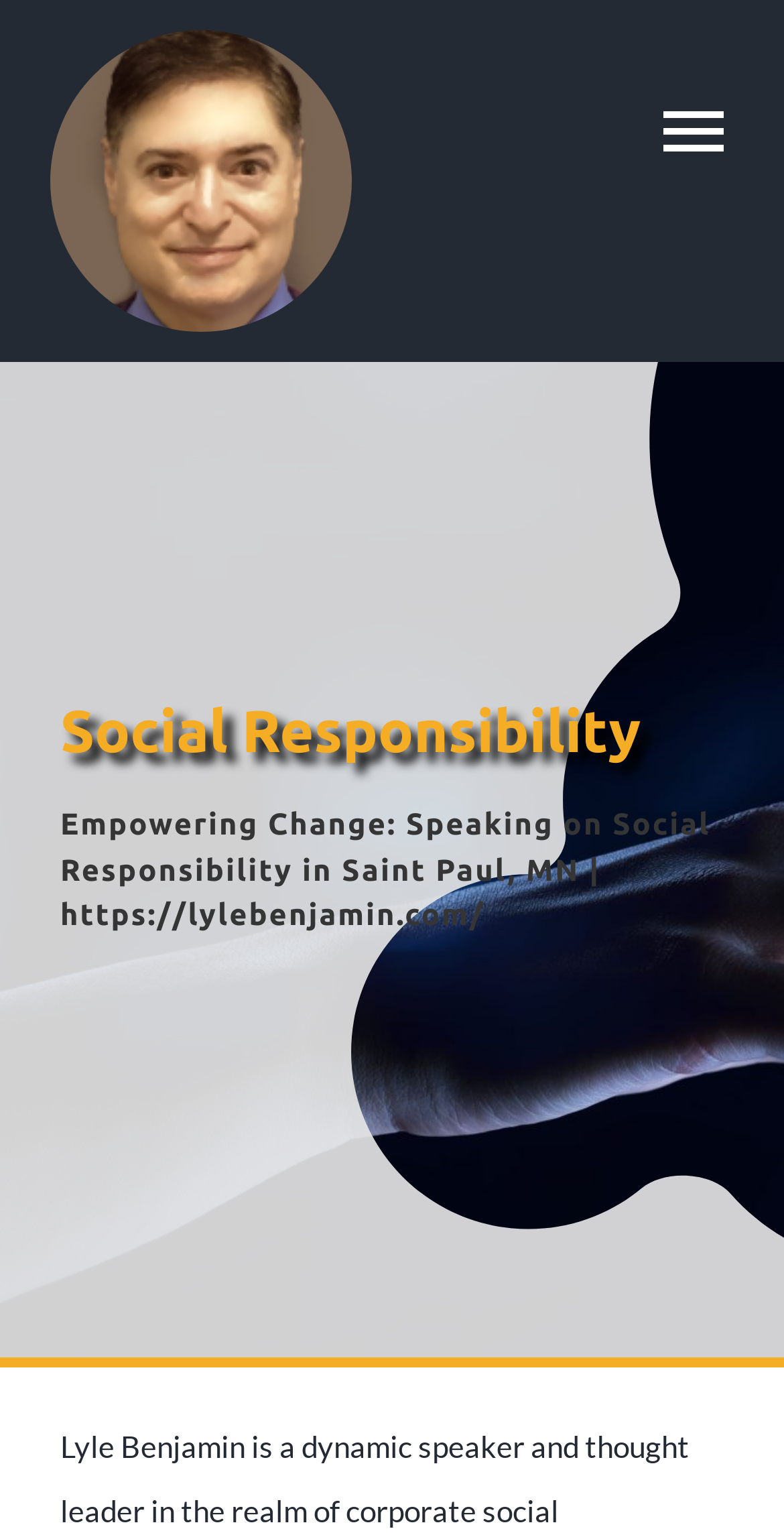Mark the bounding box of the element that matches the following description: "Lyle’s Topics".

[0.0, 0.537, 1.0, 0.635]